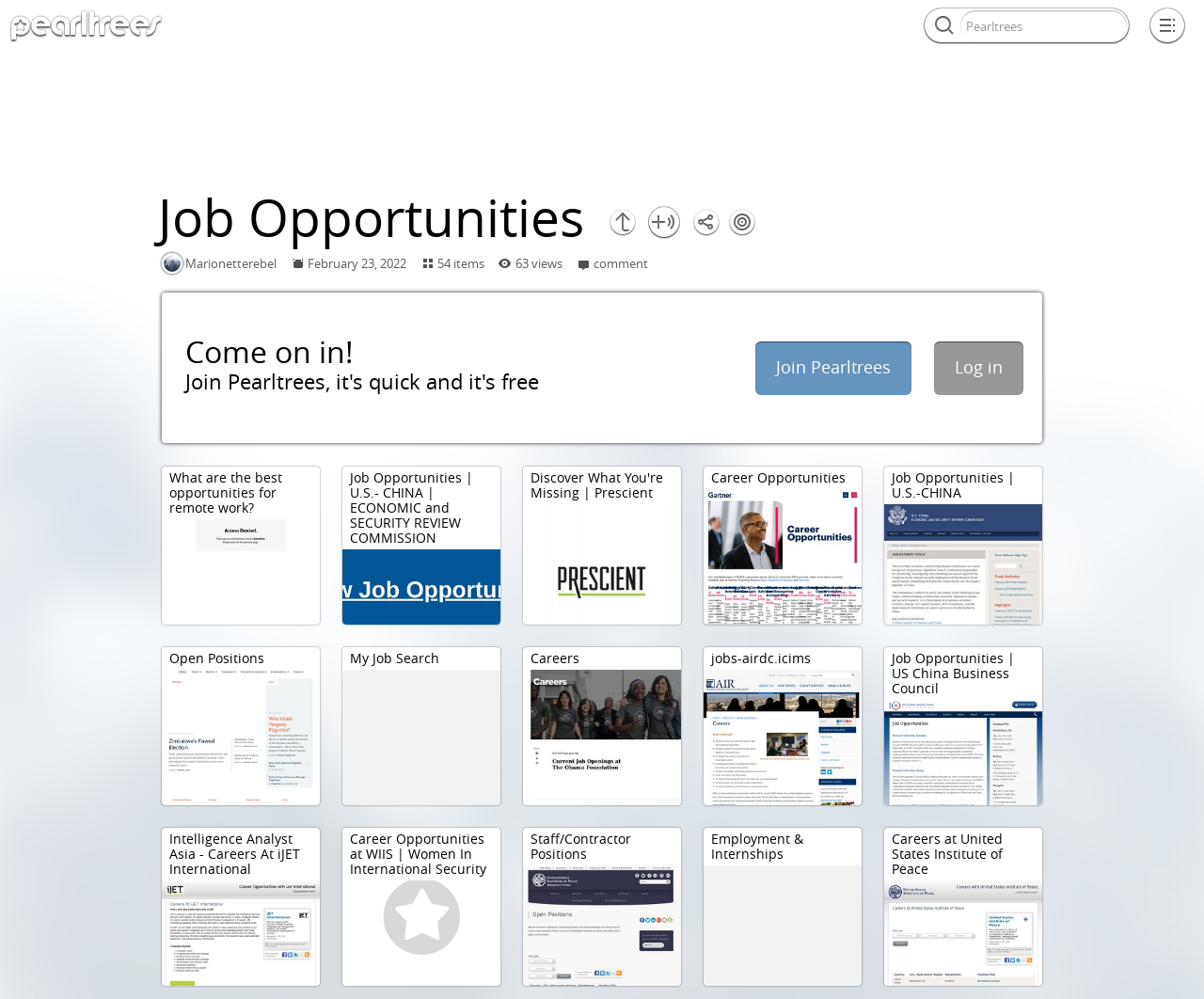What is the topic of the book written by Frank Herbert?
Respond to the question with a single word or phrase according to the image.

Dune